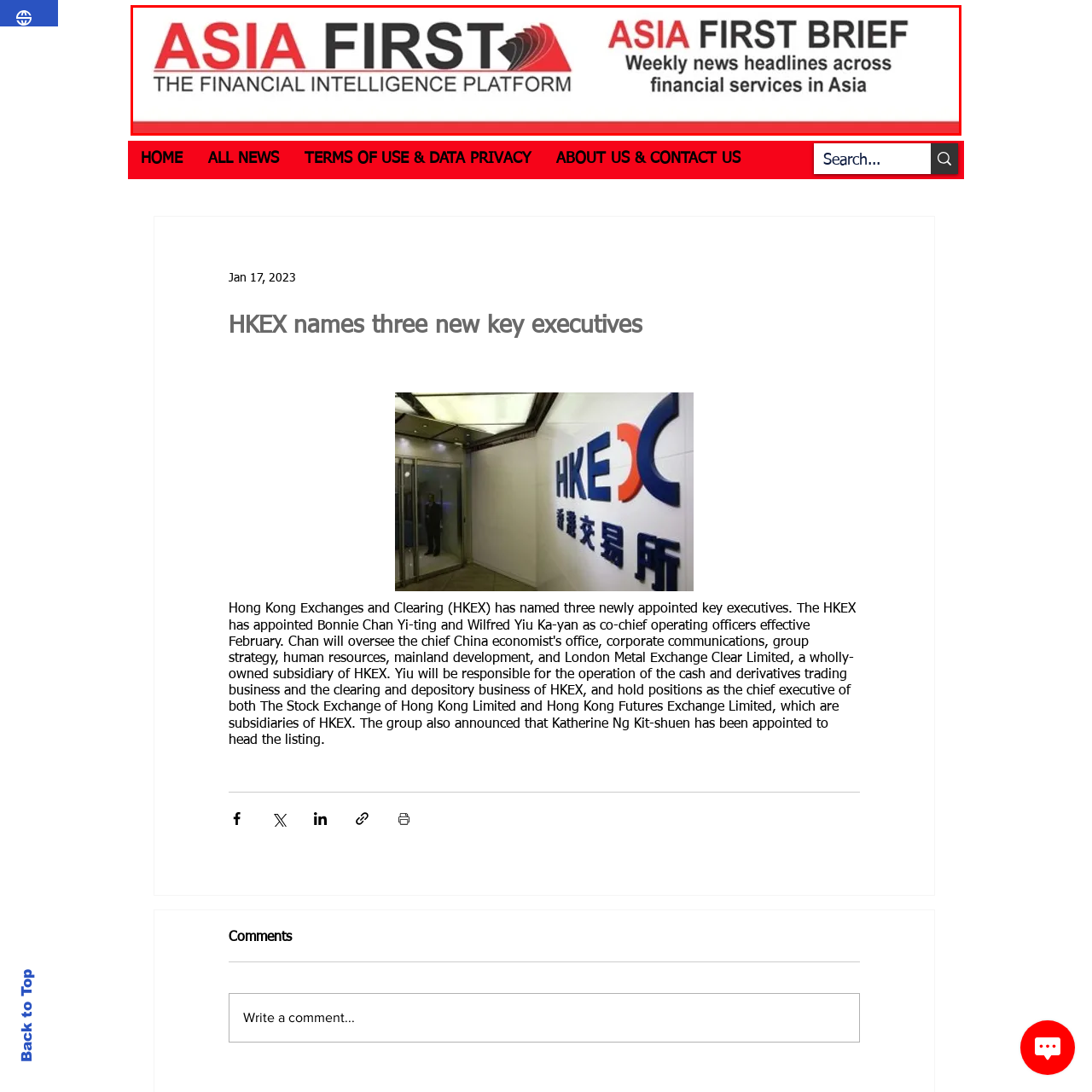Offer a detailed explanation of the elements found within the defined red outline.

The image features a promotional banner for "Asia First," a financial intelligence platform. The banner is prominently titled "ASIA FIRST," showcasing its significance in the financial sector. Below the main title, it states "THE FINANCIAL INTELLIGENCE PLATFORM," emphasizing the service's focus on providing critical insights. Additionally, the banner includes the subtitle "ASIA FIRST BRIEF," indicating a regular update feature that delivers weekly news headlines related to financial services in Asia. The design employs a bold color scheme, creating an eye-catching layout that highlights the brand's commitment to keeping audiences informed about the dynamic Asian financial landscape.